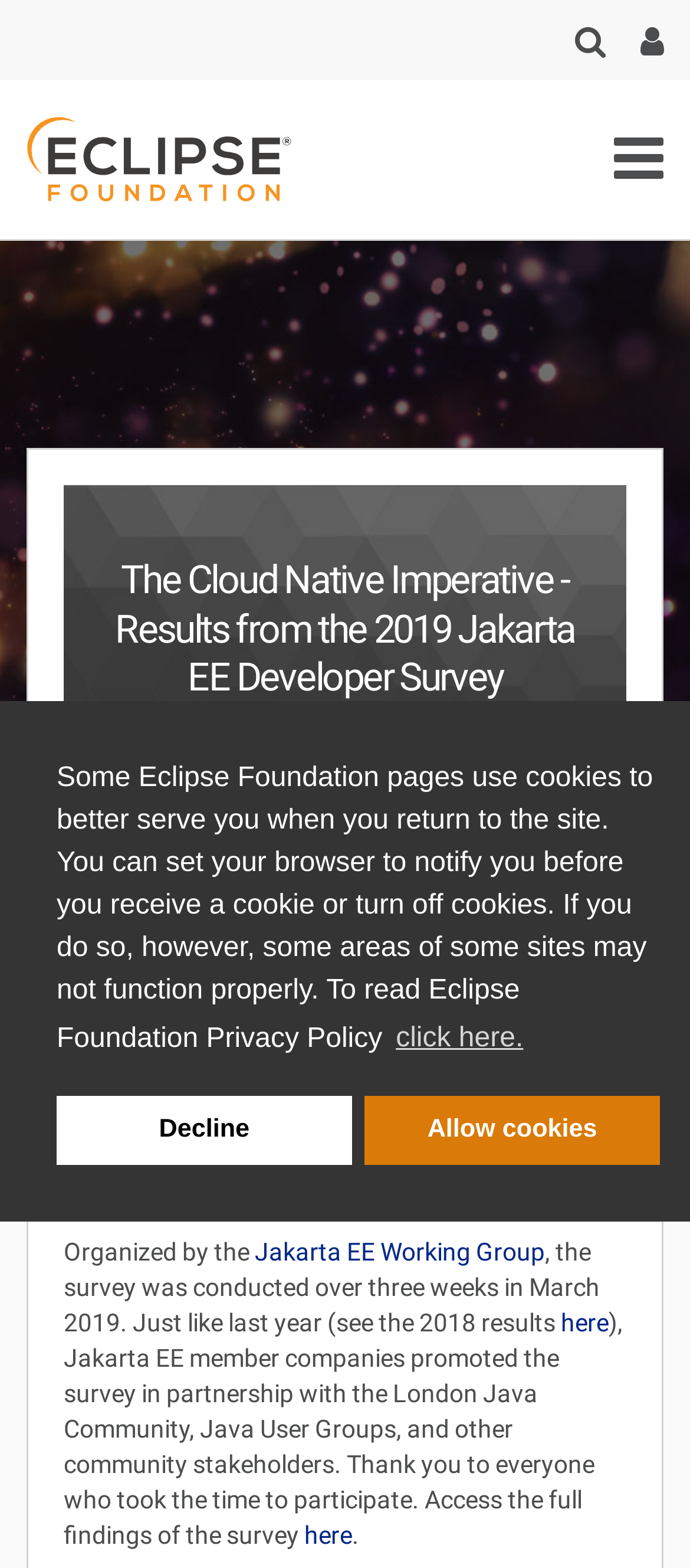What is the purpose of the survey?
Look at the screenshot and respond with a single word or phrase.

To chart a new course for a cloud native future